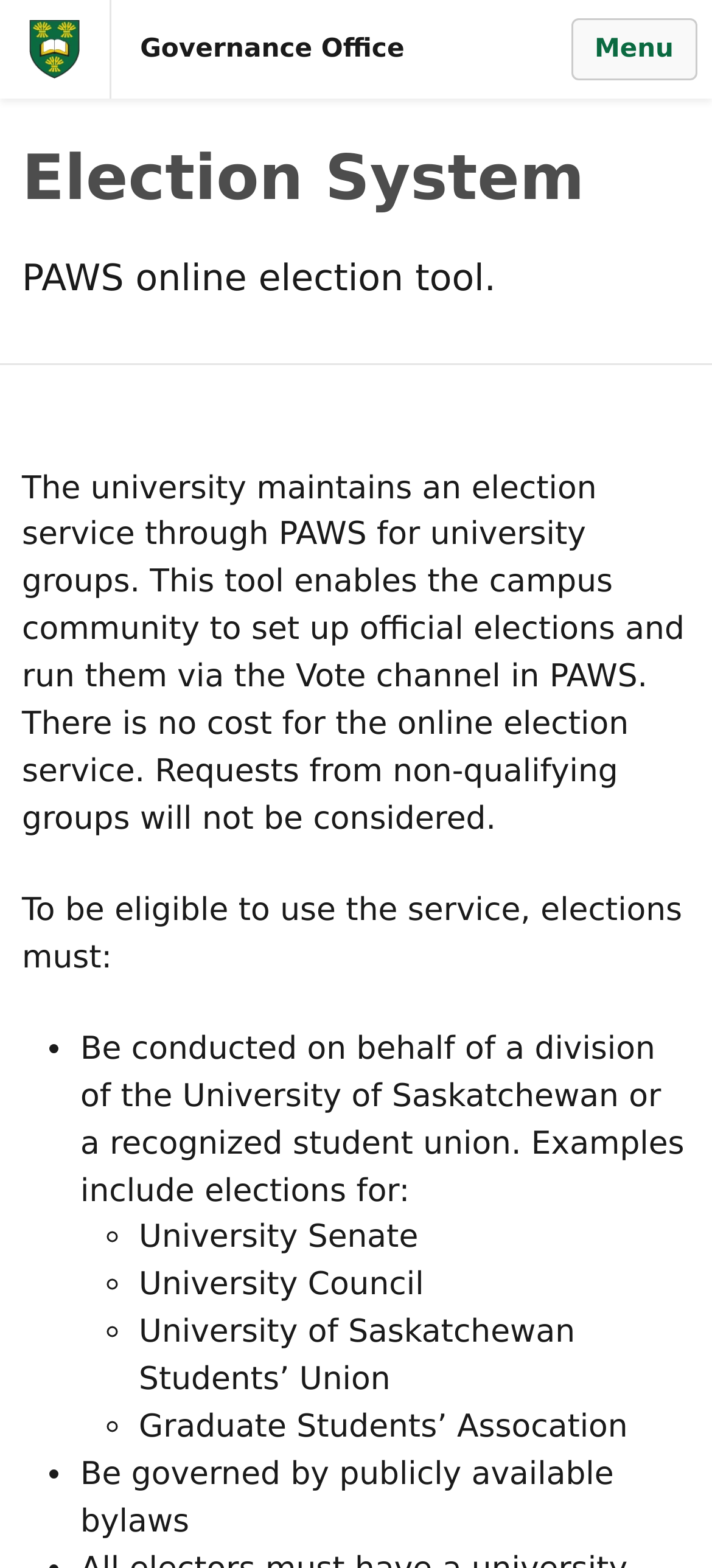What is an example of a recognized student union?
Using the details from the image, give an elaborate explanation to answer the question.

An example of a recognized student union can be found in the StaticText 'University of Saskatchewan Students’ Union' with bounding box coordinates [0.195, 0.839, 0.808, 0.892].